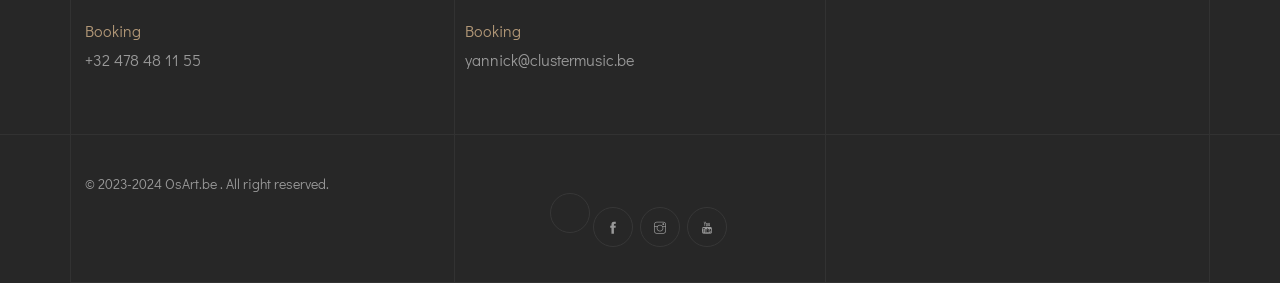Please find the bounding box coordinates (top-left x, top-left y, bottom-right x, bottom-right y) in the screenshot for the UI element described as follows: yannick@clustermusic.be

[0.363, 0.163, 0.495, 0.261]